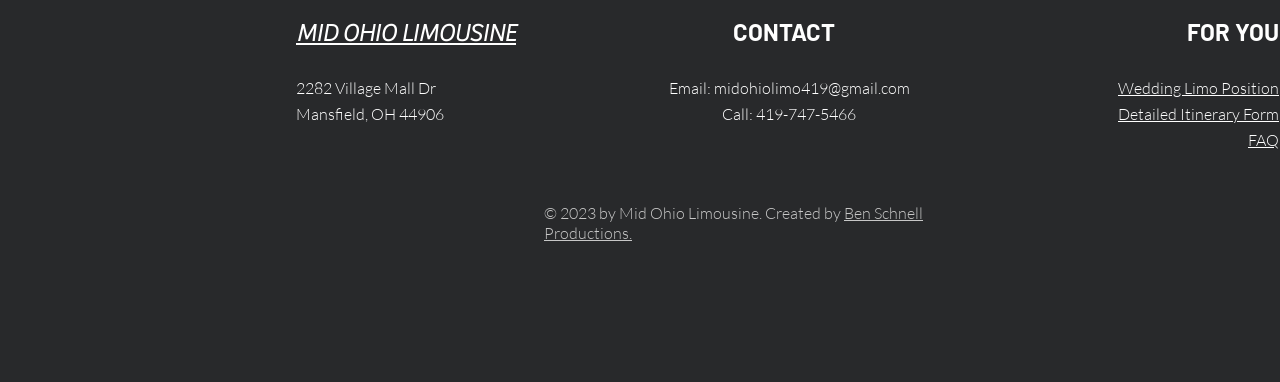Please provide a comprehensive response to the question below by analyzing the image: 
What is the email address?

I found the email address by looking at the link element with the text 'midohiolimo419@gmail.com'.